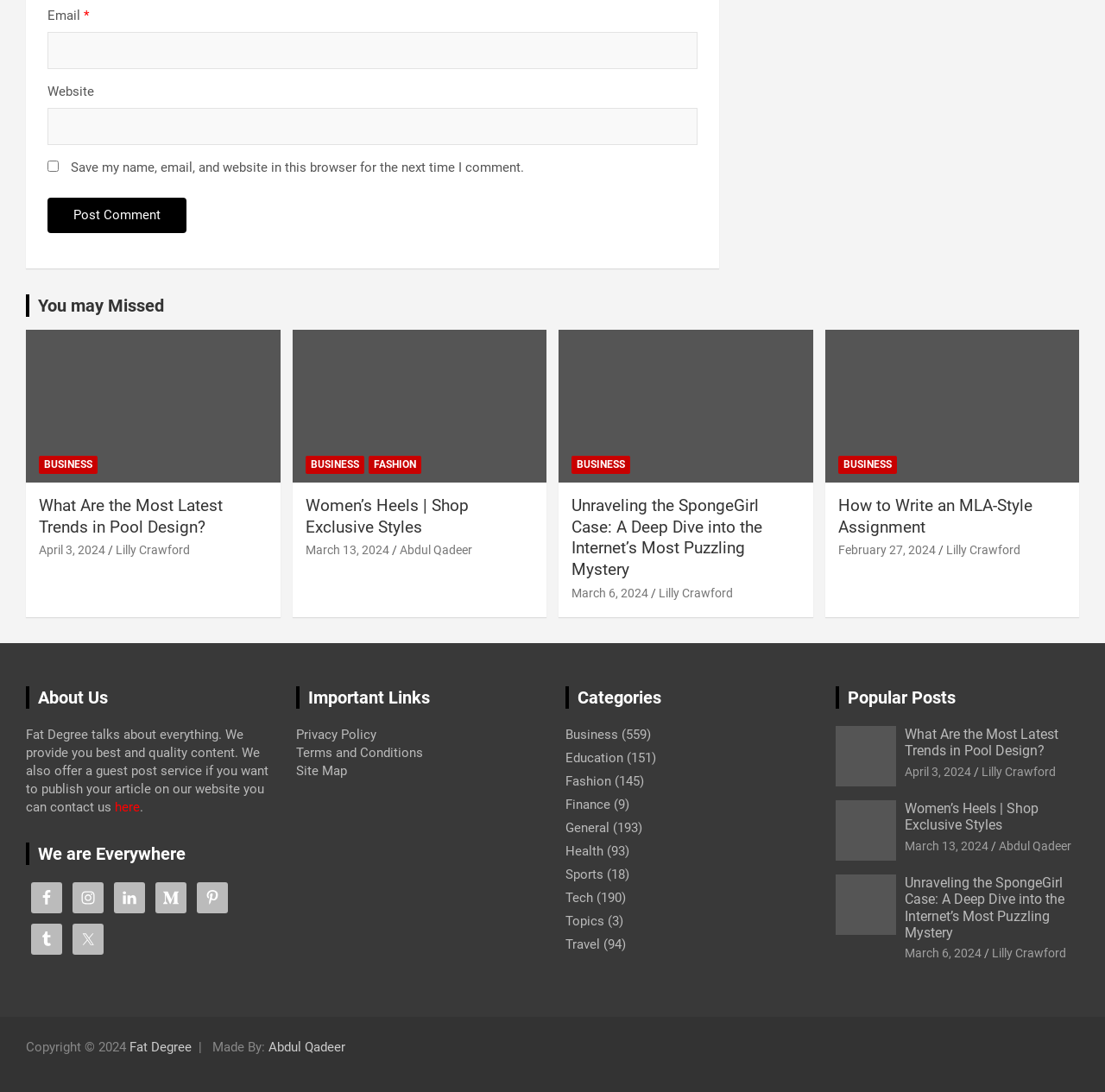Find the UI element described as: "Abdul Qadeer" and predict its bounding box coordinates. Ensure the coordinates are four float numbers between 0 and 1, [left, top, right, bottom].

[0.904, 0.768, 0.969, 0.781]